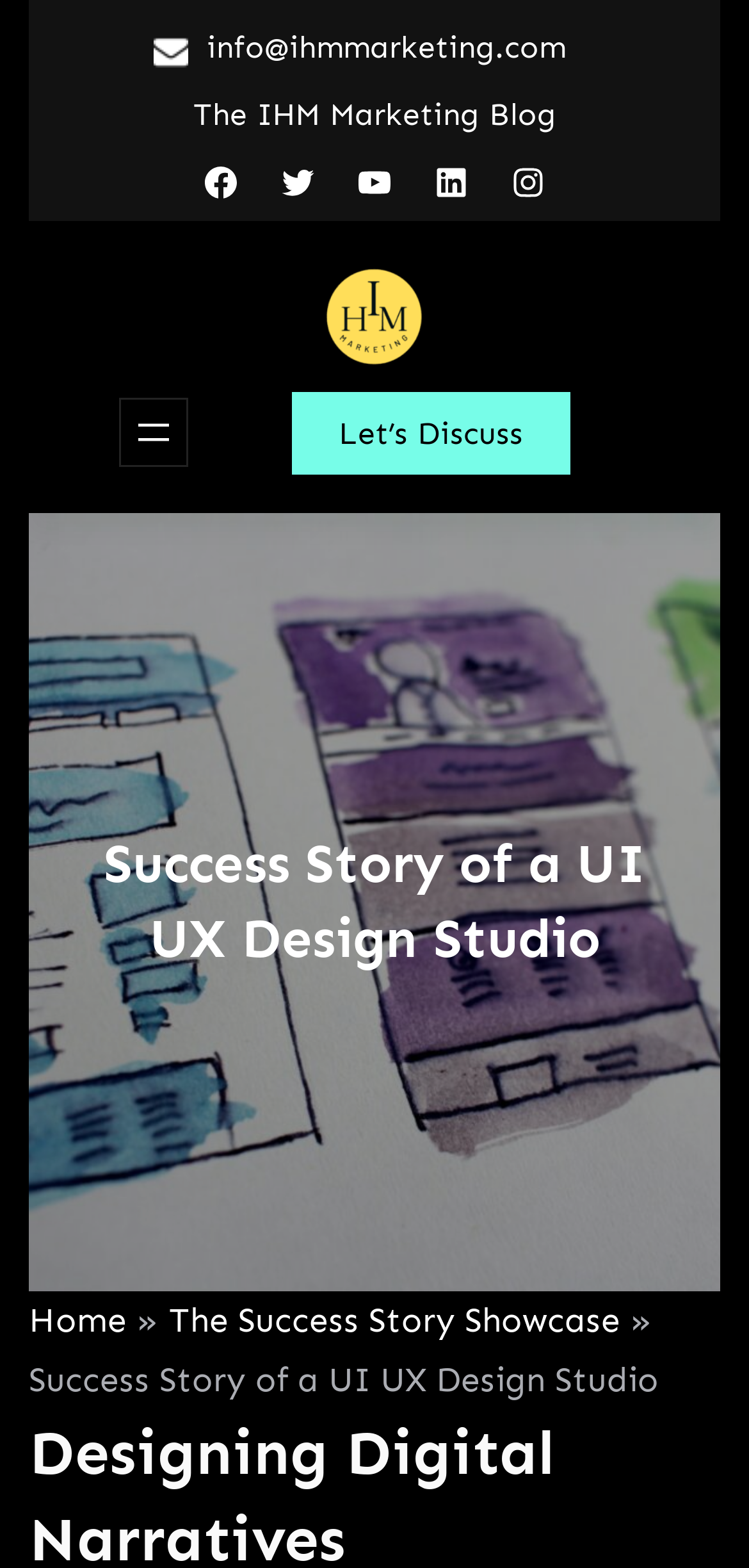What is the email address of IHM Marketing?
Please answer the question as detailed as possible.

I found the email address by looking at the links on the top of the webpage, and one of them is labeled as 'info@ihmmarketing.com'.